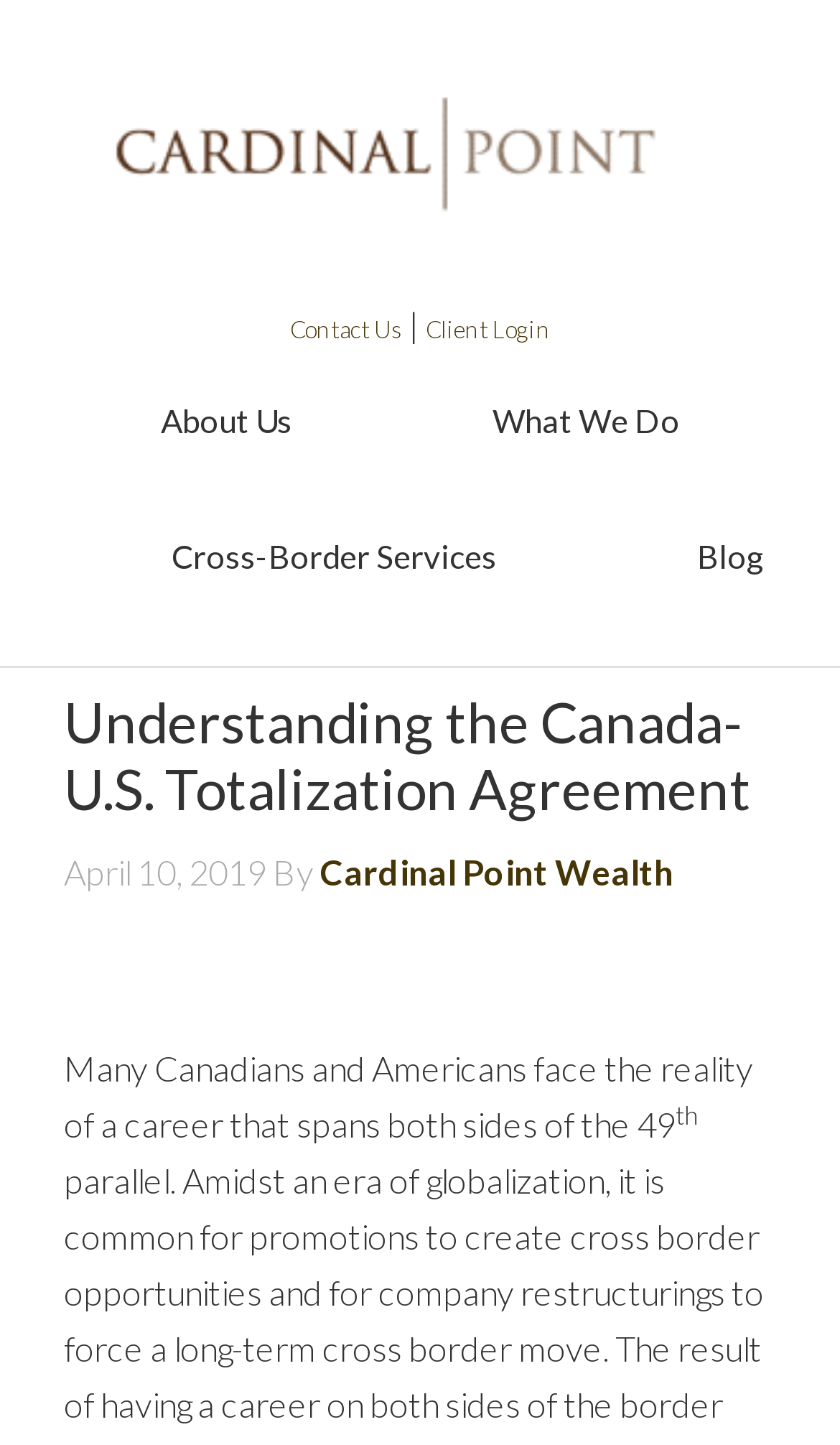What is the profession of the author of the article?
Please answer the question with as much detail and depth as you can.

Although the author's name is not explicitly mentioned, the context of the article and the company name 'Cardinal Point Wealth Management' suggest that the author is likely a professional in the field of wealth management.